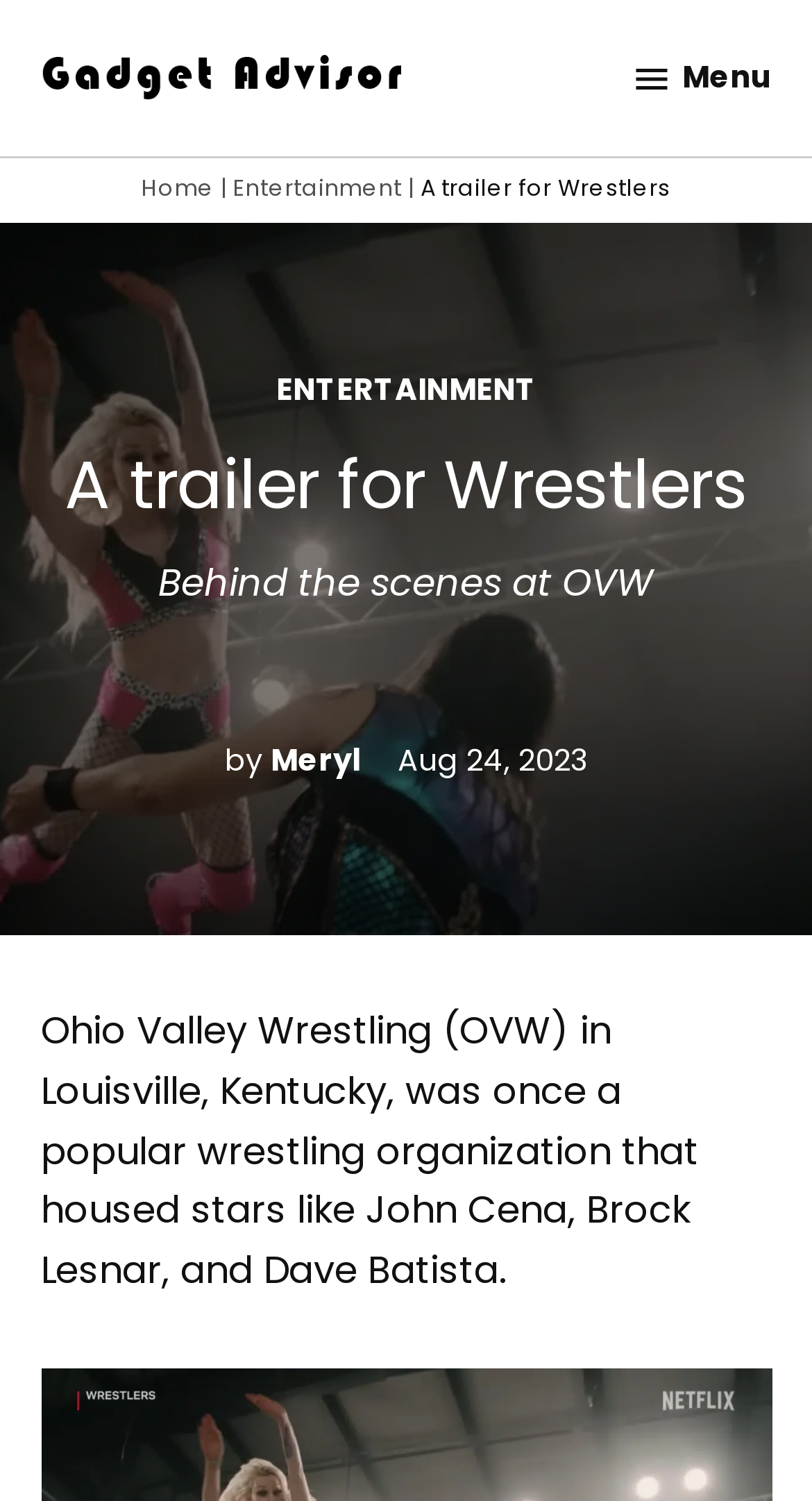Describe every aspect of the webpage in a detailed manner.

The webpage appears to be an article or blog post about a trailer for a documentary or film called "Wrestlers" related to Ohio Valley Wrestling (OVW). 

At the top left of the page, there is a logo for "Gadget Advisor" with a link to the website. To the right of the logo, there is a link to the "Gadget Advisor" homepage. A "Menu" button is located at the top right corner of the page.

Below the top navigation bar, there are several links, including "Home" and "Entertainment", which are separated by a vertical line. 

The main content of the page is a trailer for the "Wrestlers" film, which takes up most of the page's width. Above the trailer, there is a heading that reads "A trailer for Wrestlers". 

Below the trailer, there is a section with the title "POSTED IN" and a category link to "ENTERTAINMENT". The title "A trailer for Wrestlers" is repeated, followed by a brief description that reads "Behind the scenes at OVW". 

The author of the post, "Meryl", is credited, along with the date "Aug 24, 2023". A longer description of the Ohio Valley Wrestling organization is provided at the bottom of the page, mentioning its location in Louisville, Kentucky, and the famous wrestlers who were part of it, such as John Cena, Brock Lesnar, and Dave Batista.